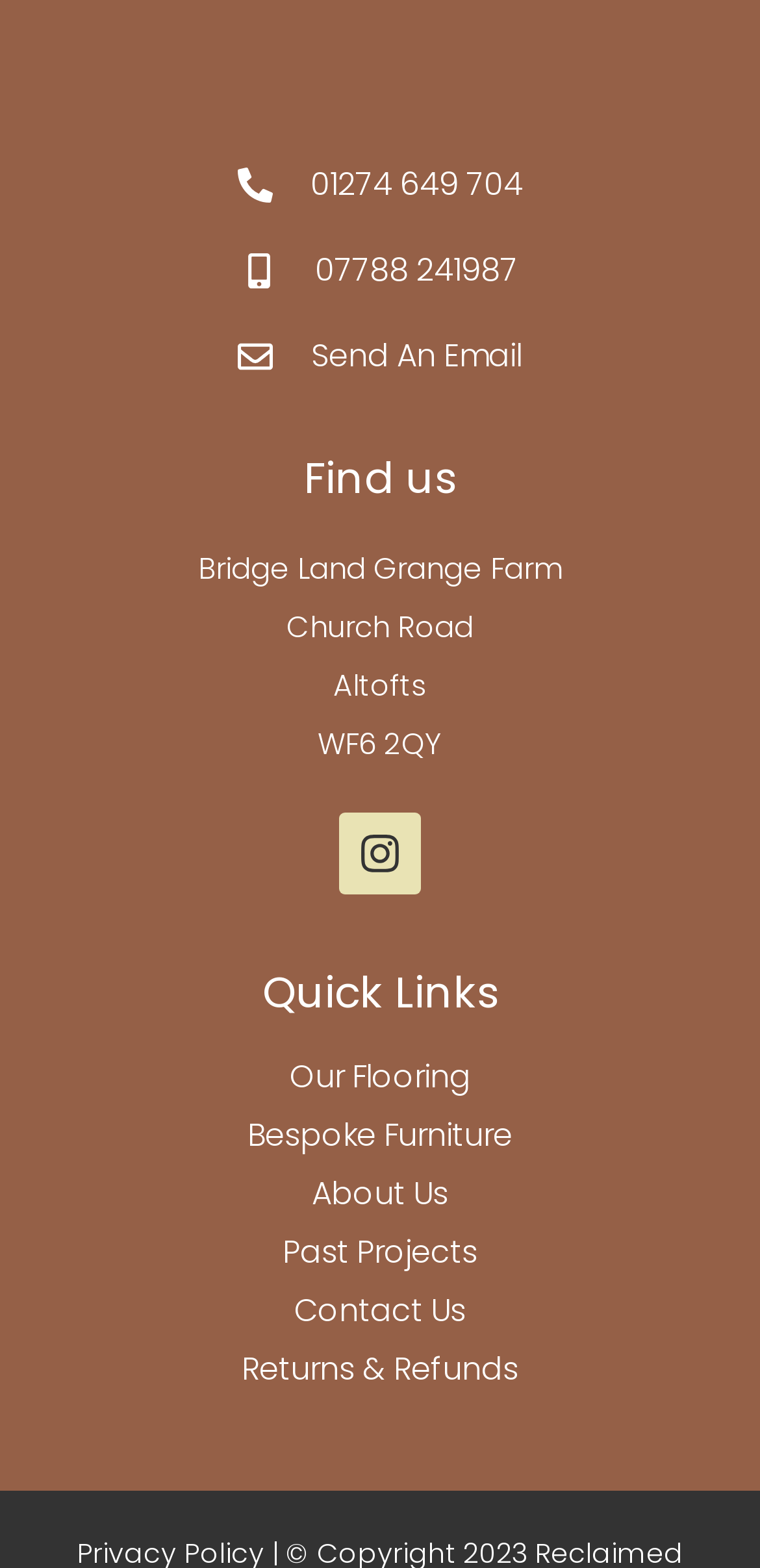Determine the bounding box coordinates of the UI element described below. Use the format (top-left x, top-left y, bottom-right x, bottom-right y) with floating point numbers between 0 and 1: 01274 649 704

[0.05, 0.104, 0.95, 0.134]